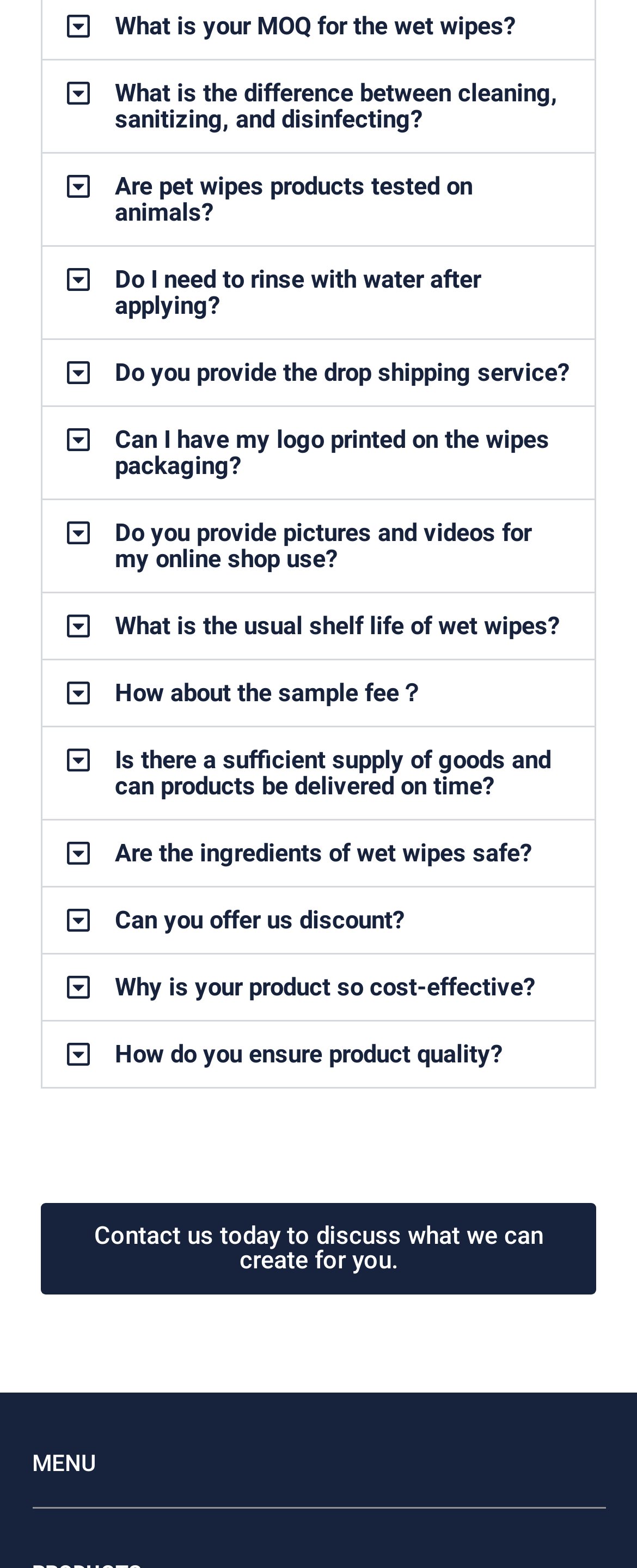Using the provided element description, identify the bounding box coordinates as (top-left x, top-left y, bottom-right x, bottom-right y). Ensure all values are between 0 and 1. Description: How about the sample fee？

[0.067, 0.422, 0.933, 0.463]